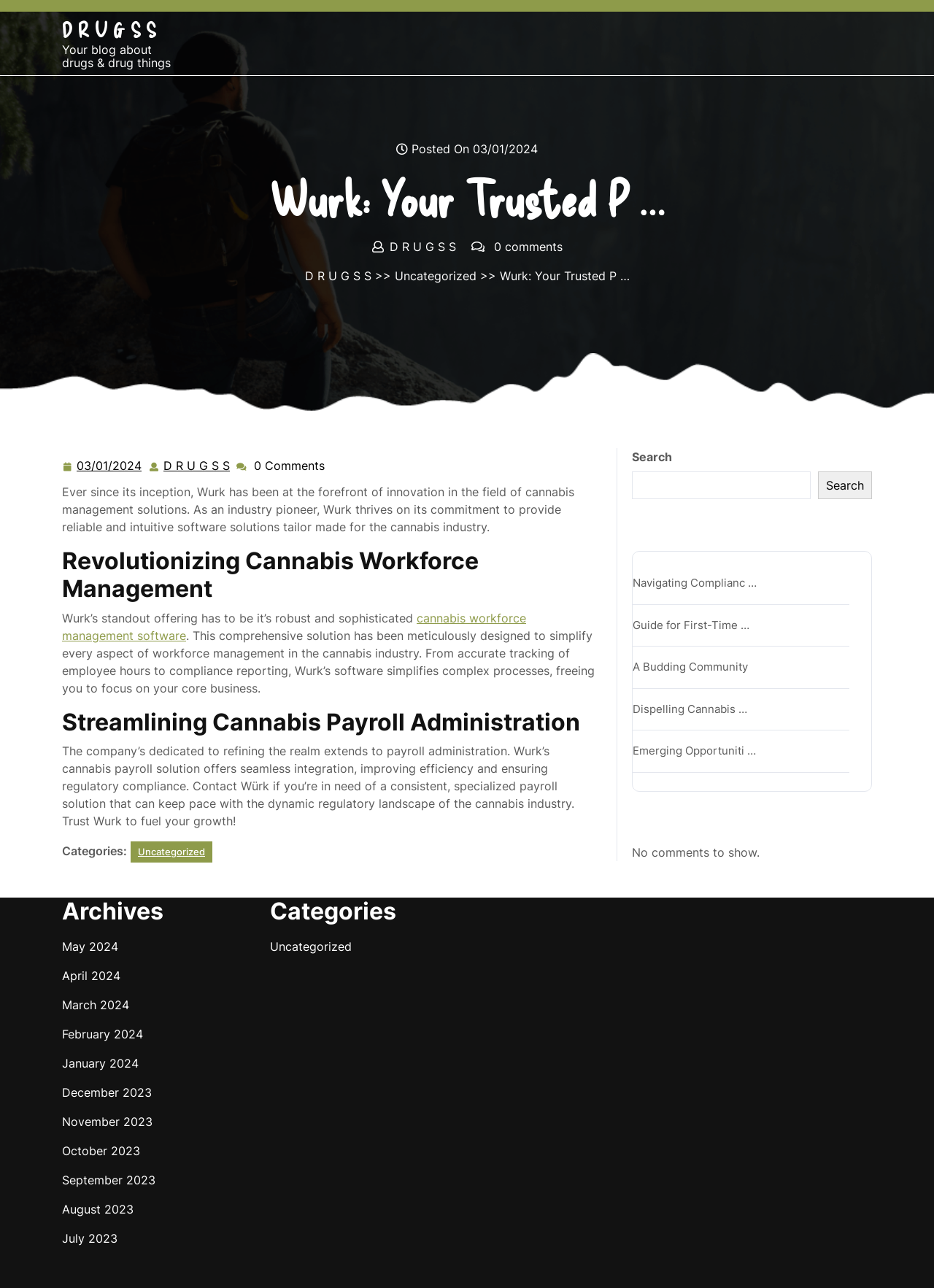What is the location of the search bar?
Use the image to answer the question with a single word or phrase.

top right